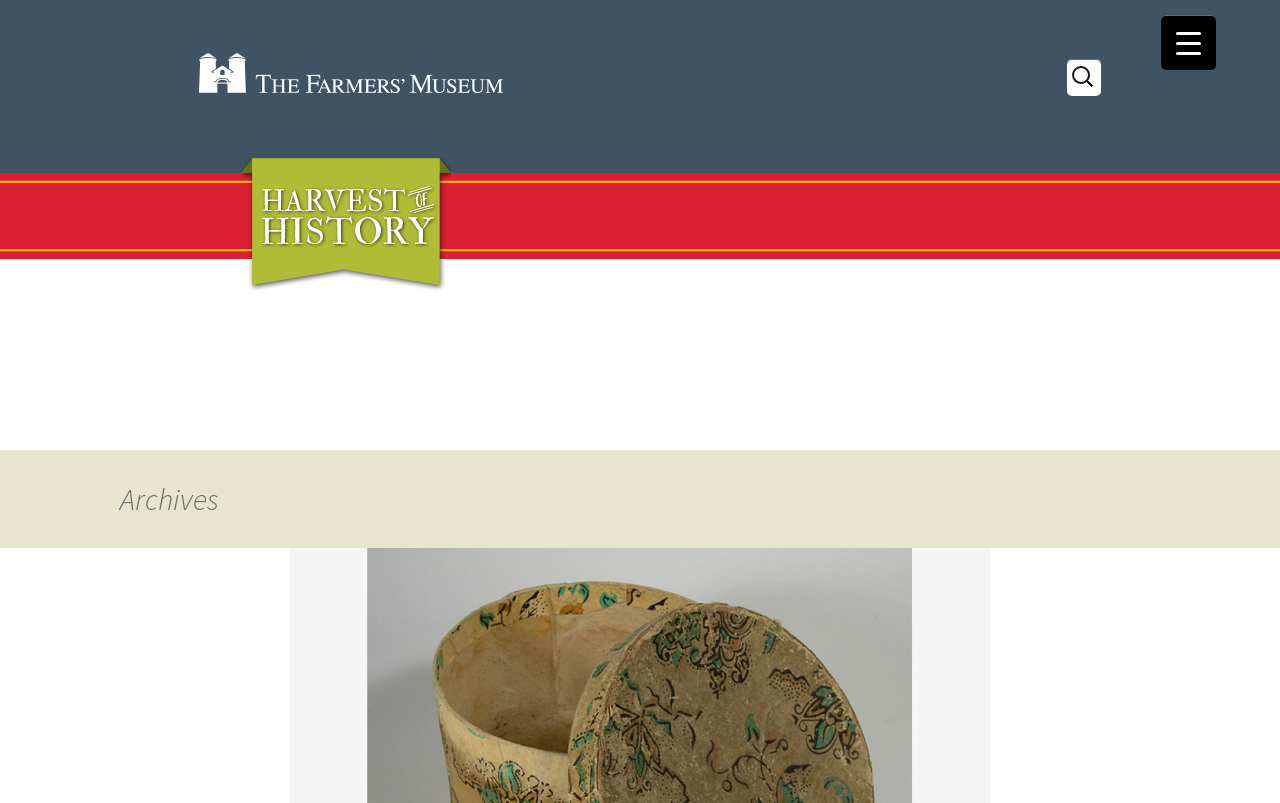Find the bounding box coordinates for the UI element that matches this description: "parent_node: Search for: aria-label="Menu Trigger"".

[0.907, 0.019, 0.95, 0.087]